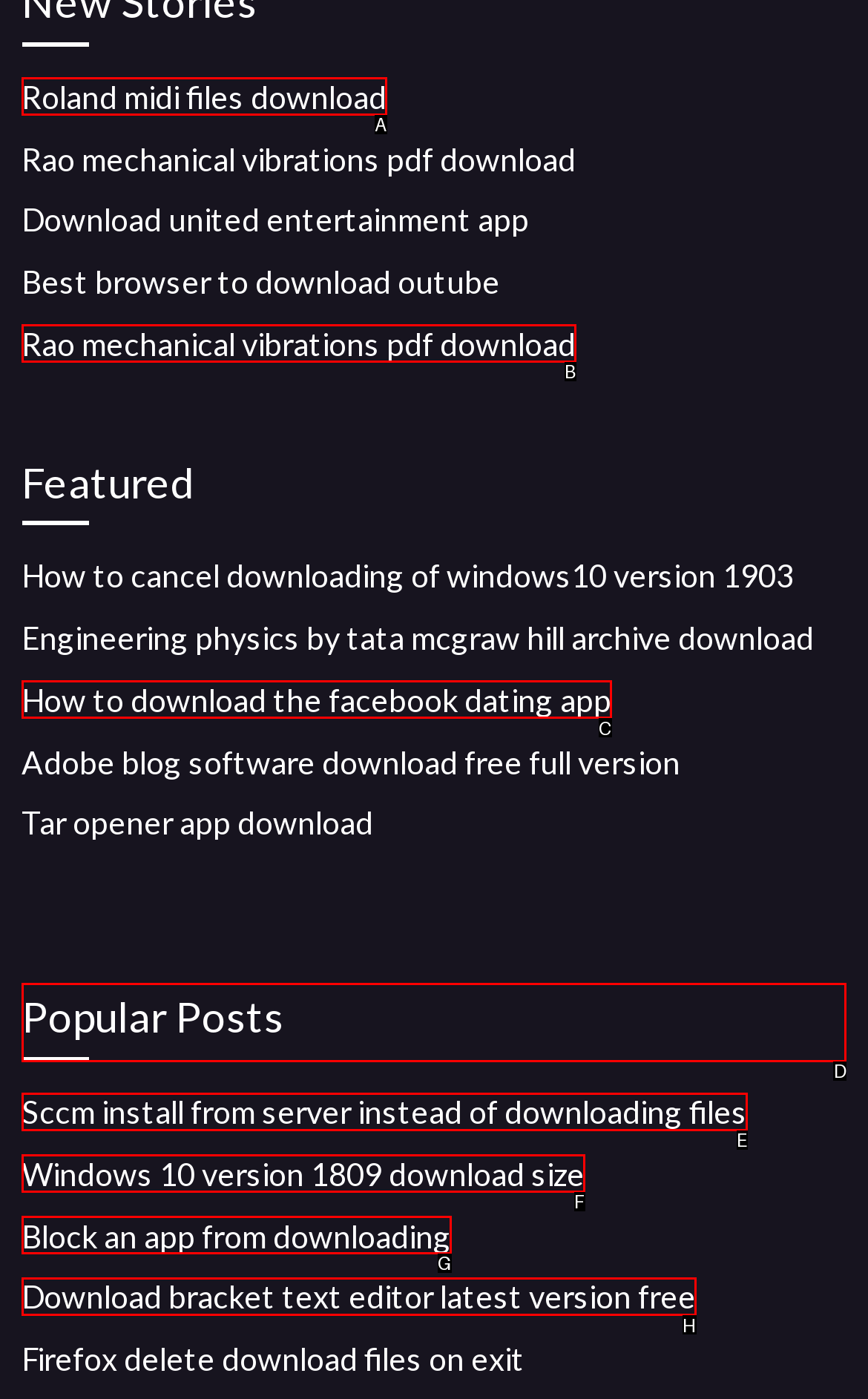Which lettered option should be clicked to achieve the task: Explore popular posts? Choose from the given choices.

D